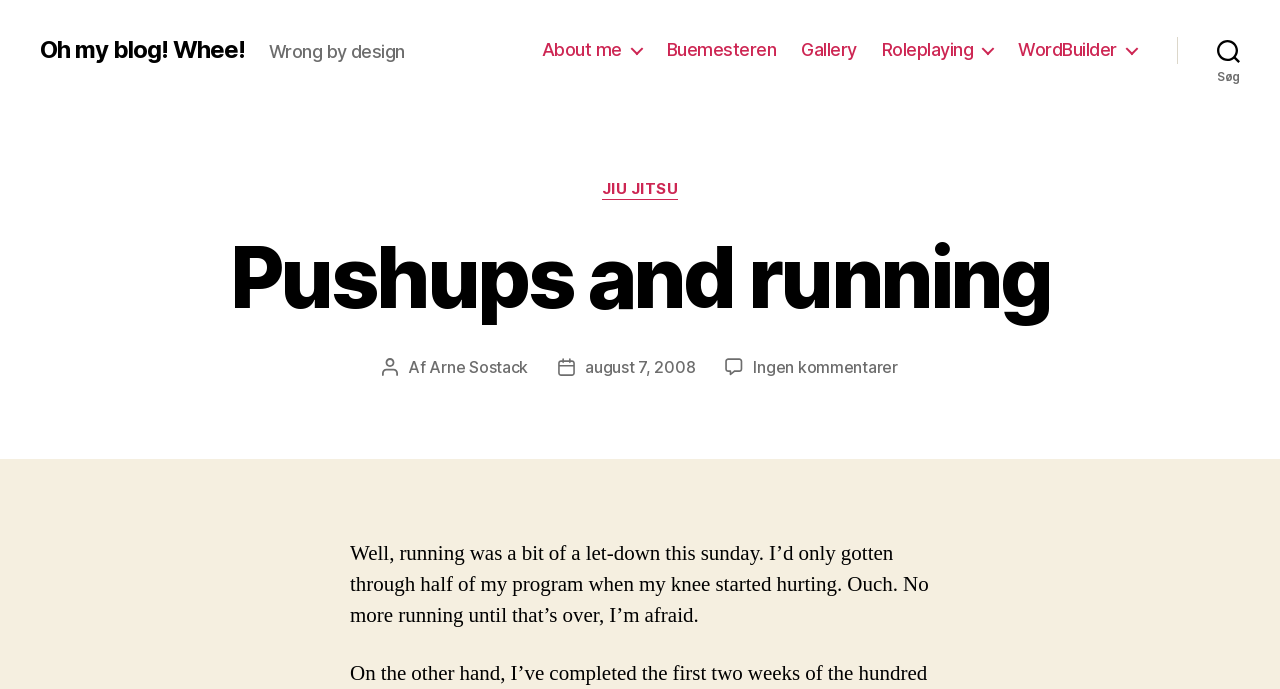Please specify the bounding box coordinates of the element that should be clicked to execute the given instruction: 'Click on the 'About me' link'. Ensure the coordinates are four float numbers between 0 and 1, expressed as [left, top, right, bottom].

[0.423, 0.057, 0.502, 0.088]